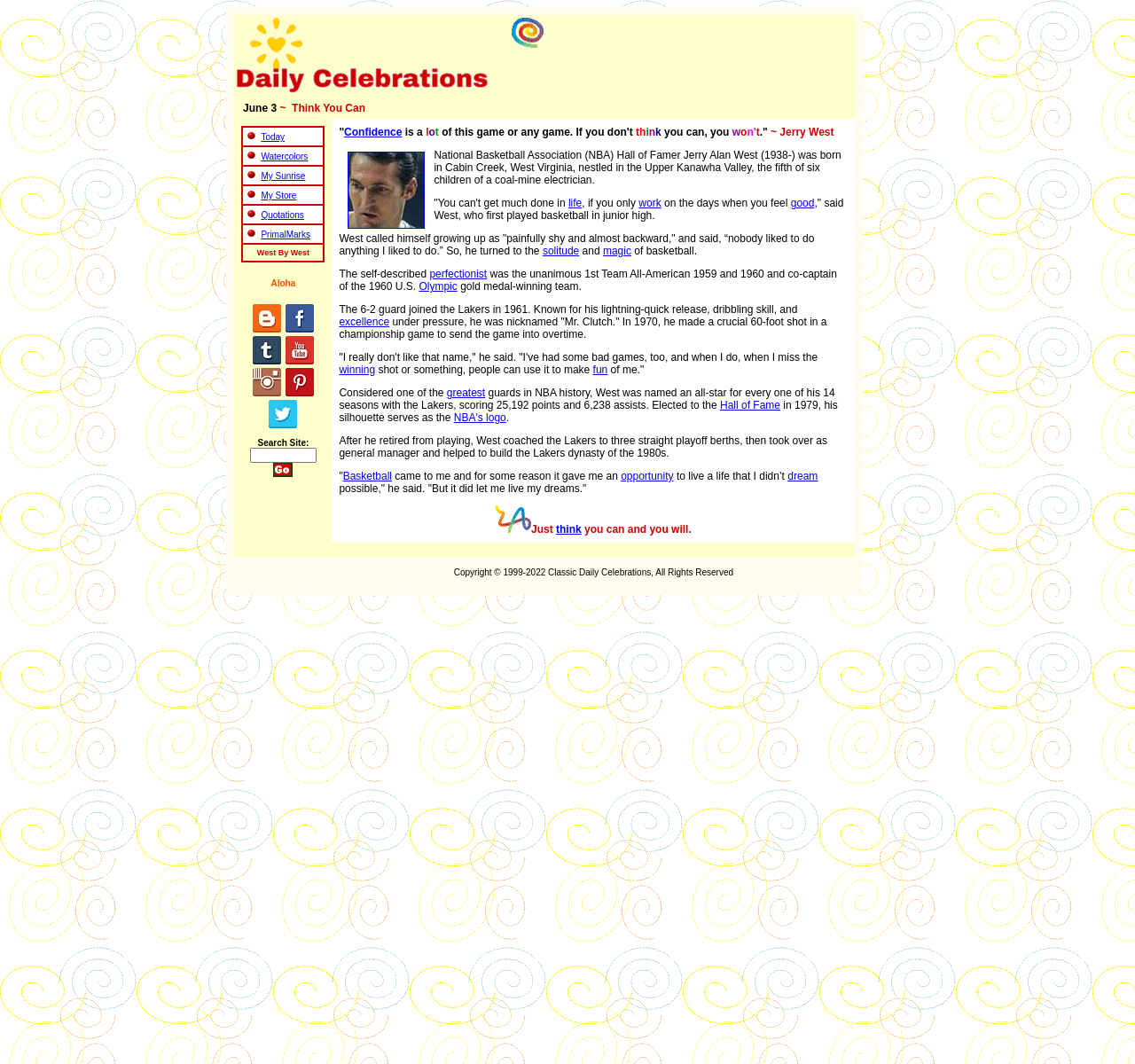Point out the bounding box coordinates of the section to click in order to follow this instruction: "View quotations".

[0.217, 0.198, 0.268, 0.207]